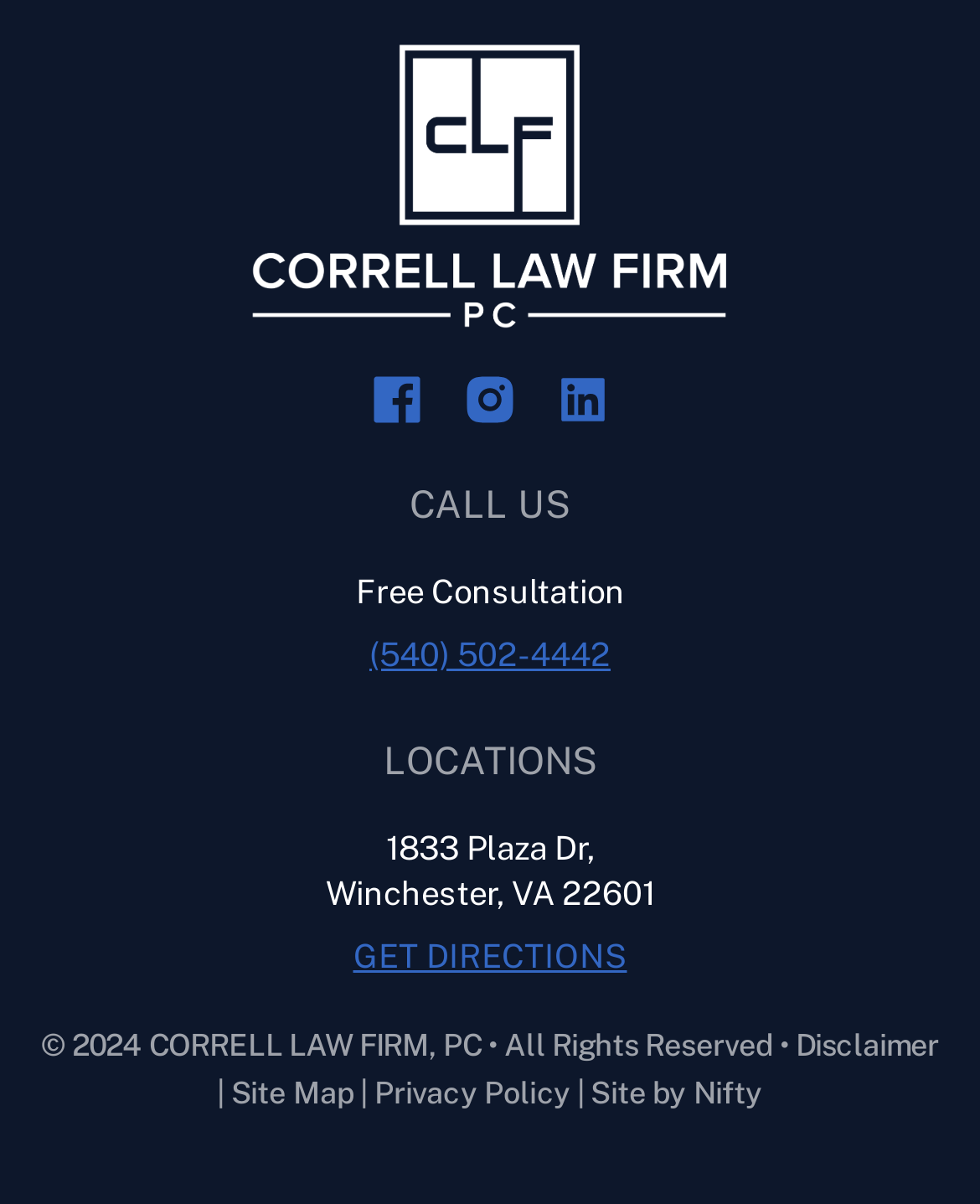Please answer the following question as detailed as possible based on the image: 
What is the phone number of the law firm?

The phone number of the law firm is listed under the 'CALL US' section, where it is written as '(540) 502-4442'.